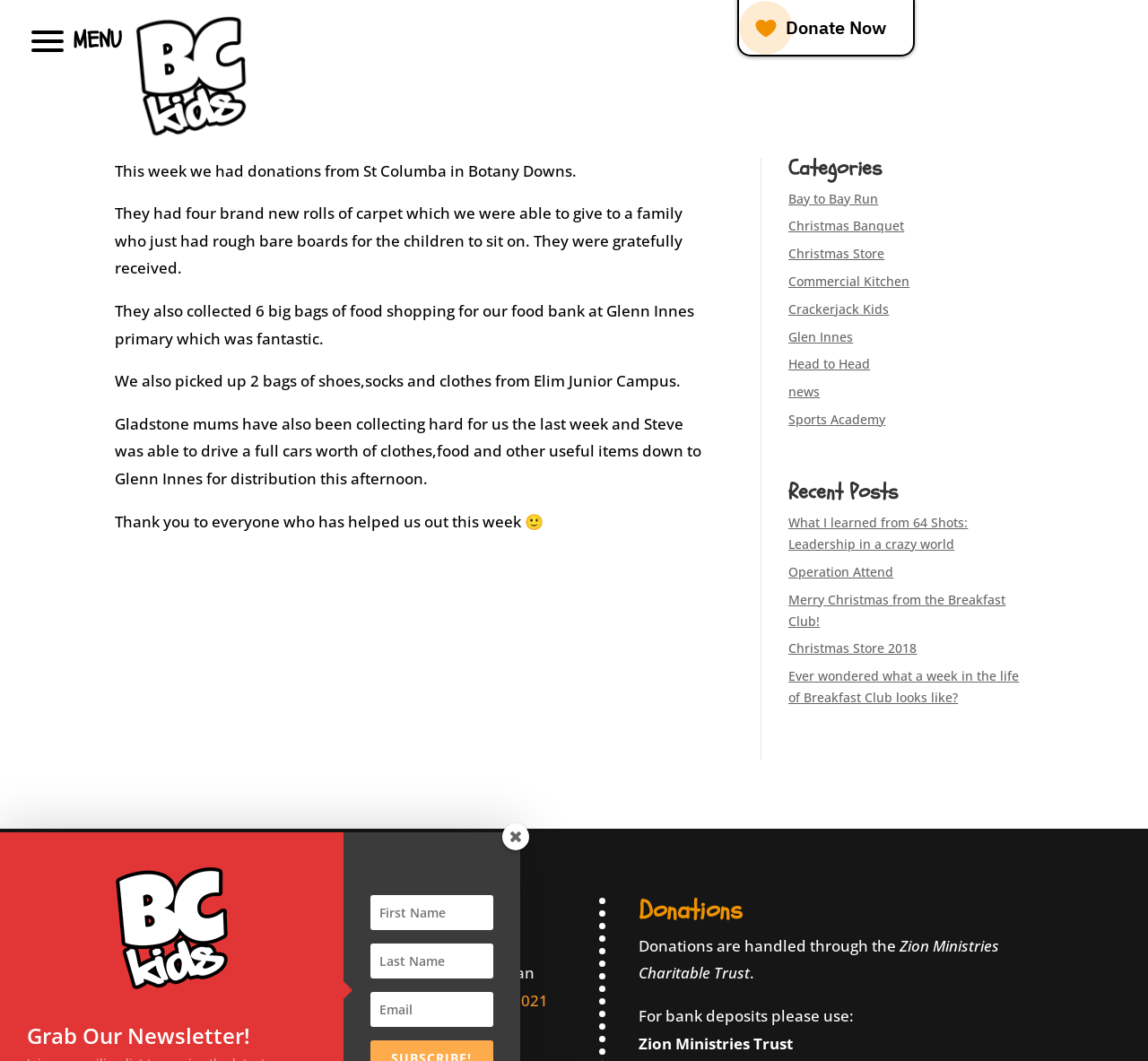Find the bounding box coordinates for the area you need to click to carry out the instruction: "Click the Bay to Bay Run link". The coordinates should be four float numbers between 0 and 1, indicated as [left, top, right, bottom].

[0.687, 0.179, 0.765, 0.195]